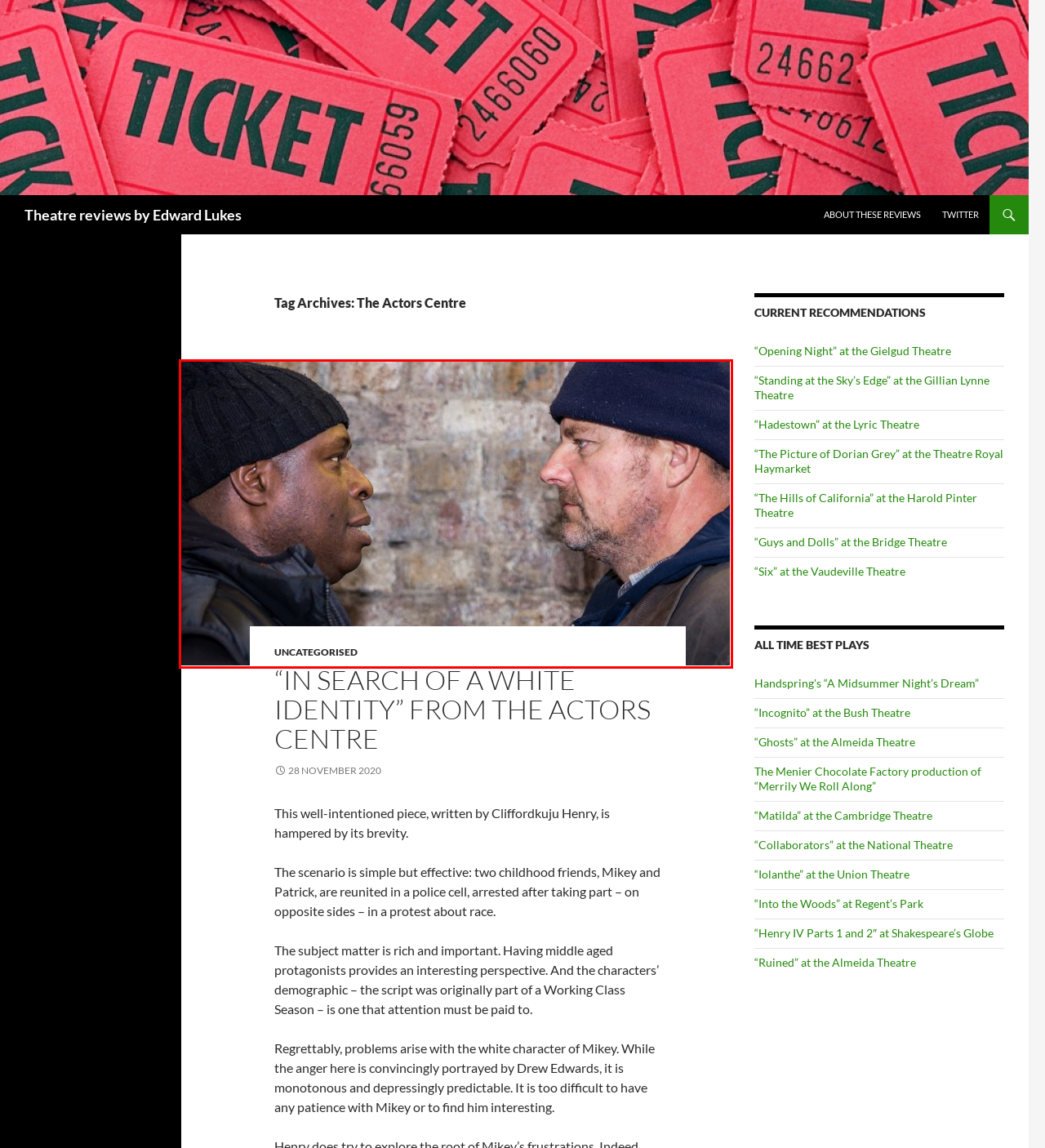You have a screenshot of a webpage with a red rectangle bounding box around an element. Identify the best matching webpage description for the new page that appears after clicking the element in the bounding box. The descriptions are:
A. "Henry IV Parts 1 and 2" at Shakespeare's Globe - Theatre reviews by Edward Lukes
B. "Collaborators" at the National Theatre - Theatre reviews by Edward Lukes
C. "Ghosts" at the Almeida Theatre - Theatre reviews by Edward Lukes
D. “Guys and Dolls” at the Bridge Theatre - Theatre reviews by Edward Lukes
E. “Opening Night” at the Gielgud Theatre - Theatre reviews by Edward Lukes
F. “In Search of a White Identity” from The Actors Centre - Theatre reviews by Edward Lukes
G. "Incognito" at the Bush Theatre - Theatre reviews by Edward Lukes
H. "Iolanthe" at the Union Theatre - Theatre reviews by Edward Lukes

F